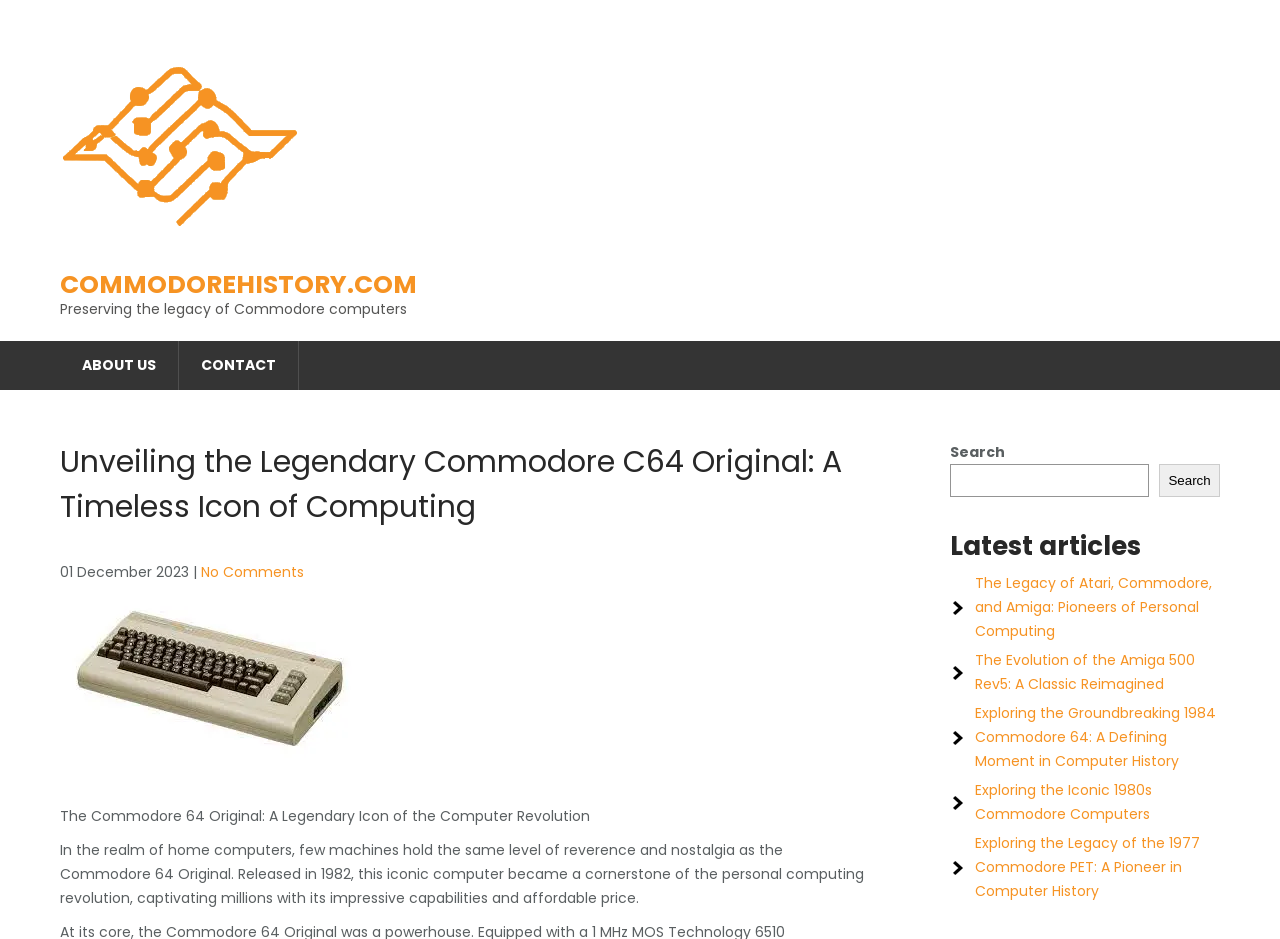Examine the image and give a thorough answer to the following question:
How many latest articles are listed?

The question asks for the number of latest articles listed on the webpage. By looking at the webpage, we can see that there are five links listed under the heading 'Latest articles', which are 'The Legacy of Atari, Commodore, and Amiga: Pioneers of Personal Computing', 'The Evolution of the Amiga 500 Rev5: A Classic Reimagined', 'Exploring the Groundbreaking 1984 Commodore 64: A Defining Moment in Computer History', 'Exploring the Iconic 1980s Commodore Computers', and 'Exploring the Legacy of the 1977 Commodore PET: A Pioneer in Computer History'. Therefore, the answer is 5.